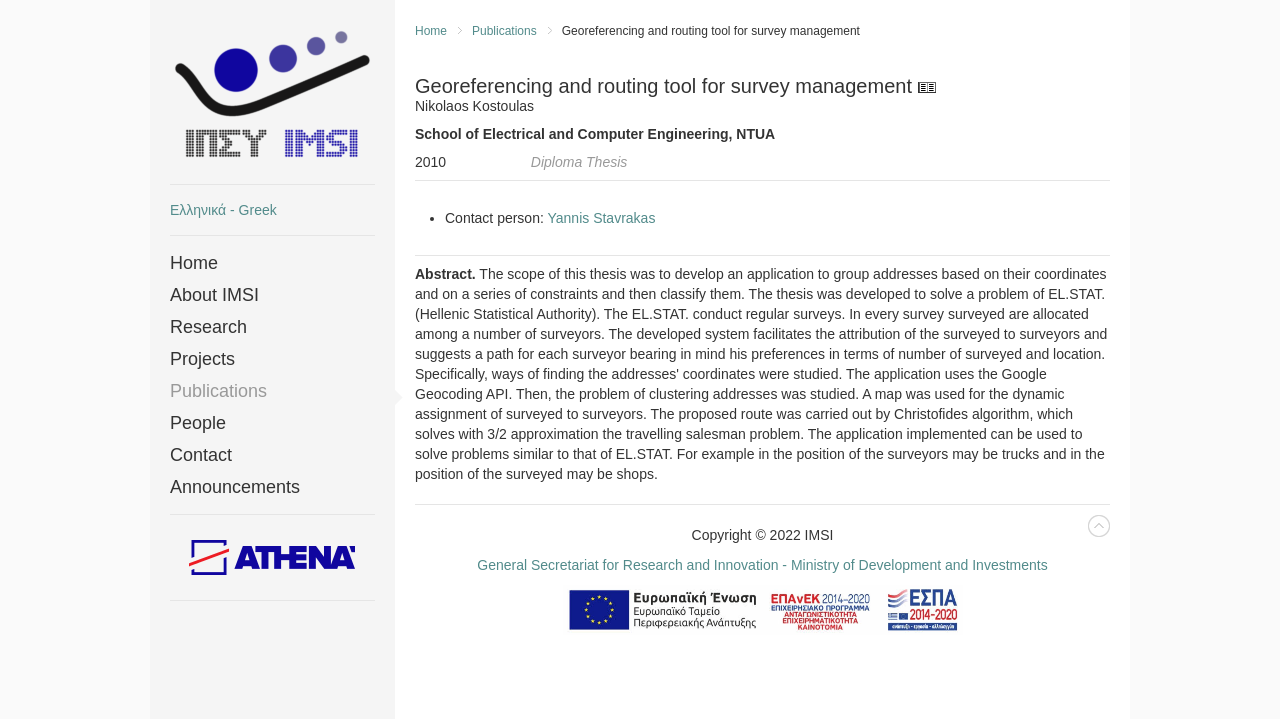Respond to the following question with a brief word or phrase:
Who is the contact person?

Yannis Stavrakas